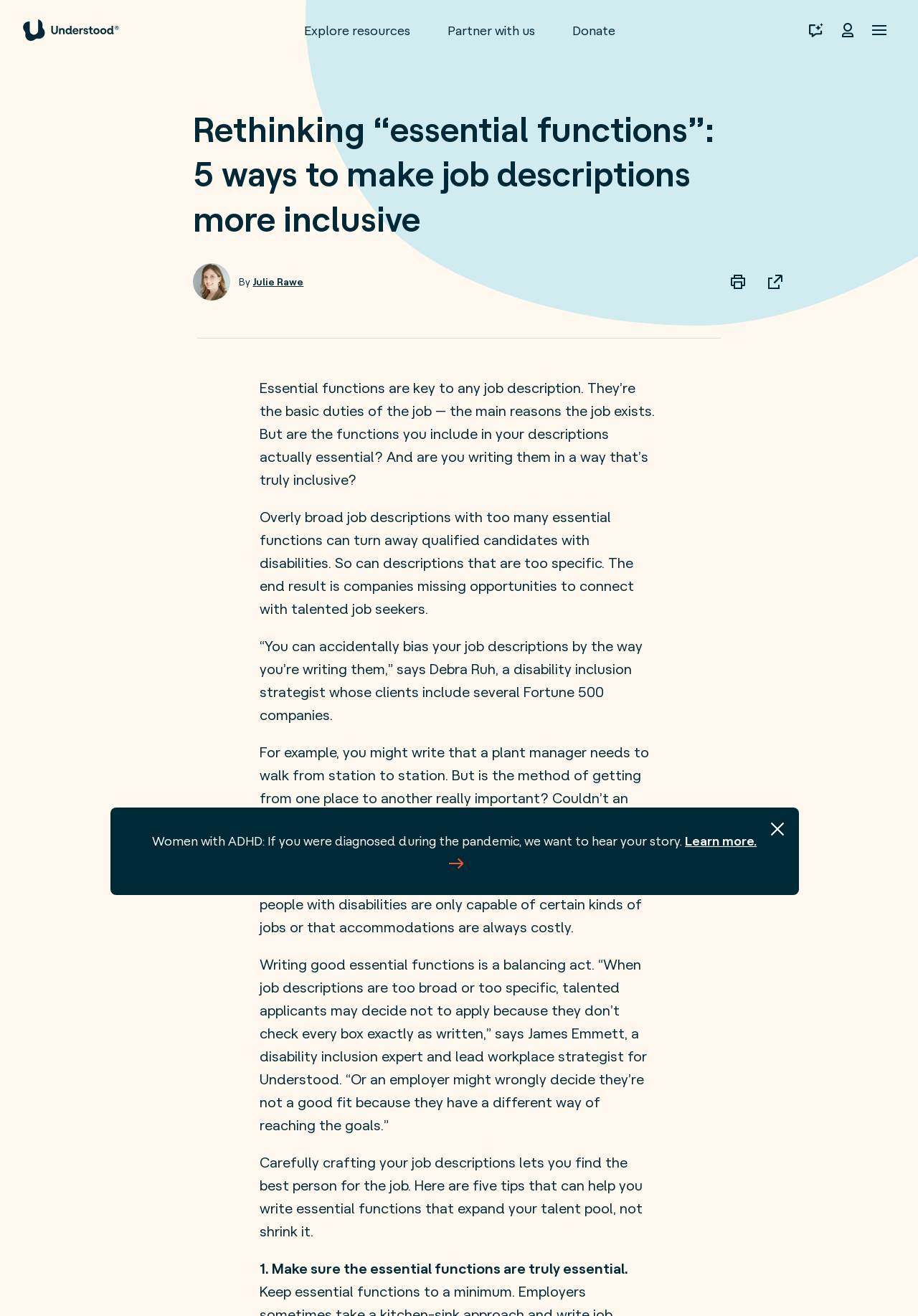Can you identify the bounding box coordinates of the clickable region needed to carry out this instruction: 'Learn more about women with ADHD'? The coordinates should be four float numbers within the range of 0 to 1, stated as [left, top, right, bottom].

[0.482, 0.633, 0.824, 0.661]